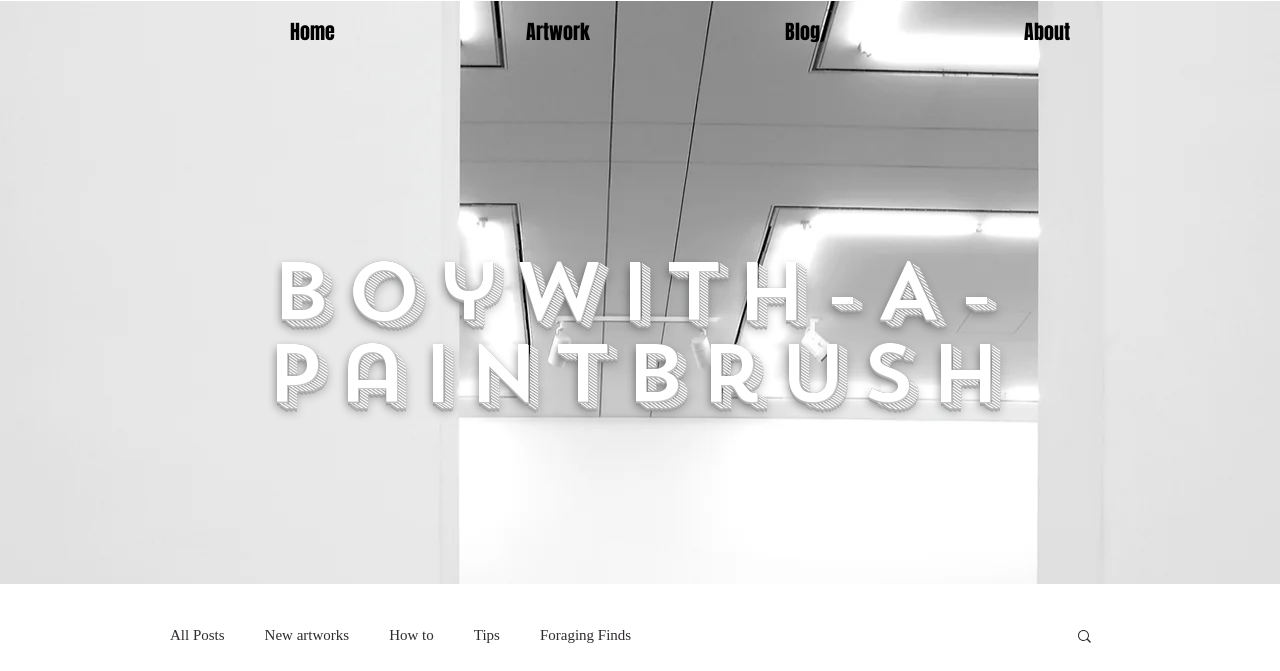Please give a one-word or short phrase response to the following question: 
How many navigation links are there?

4